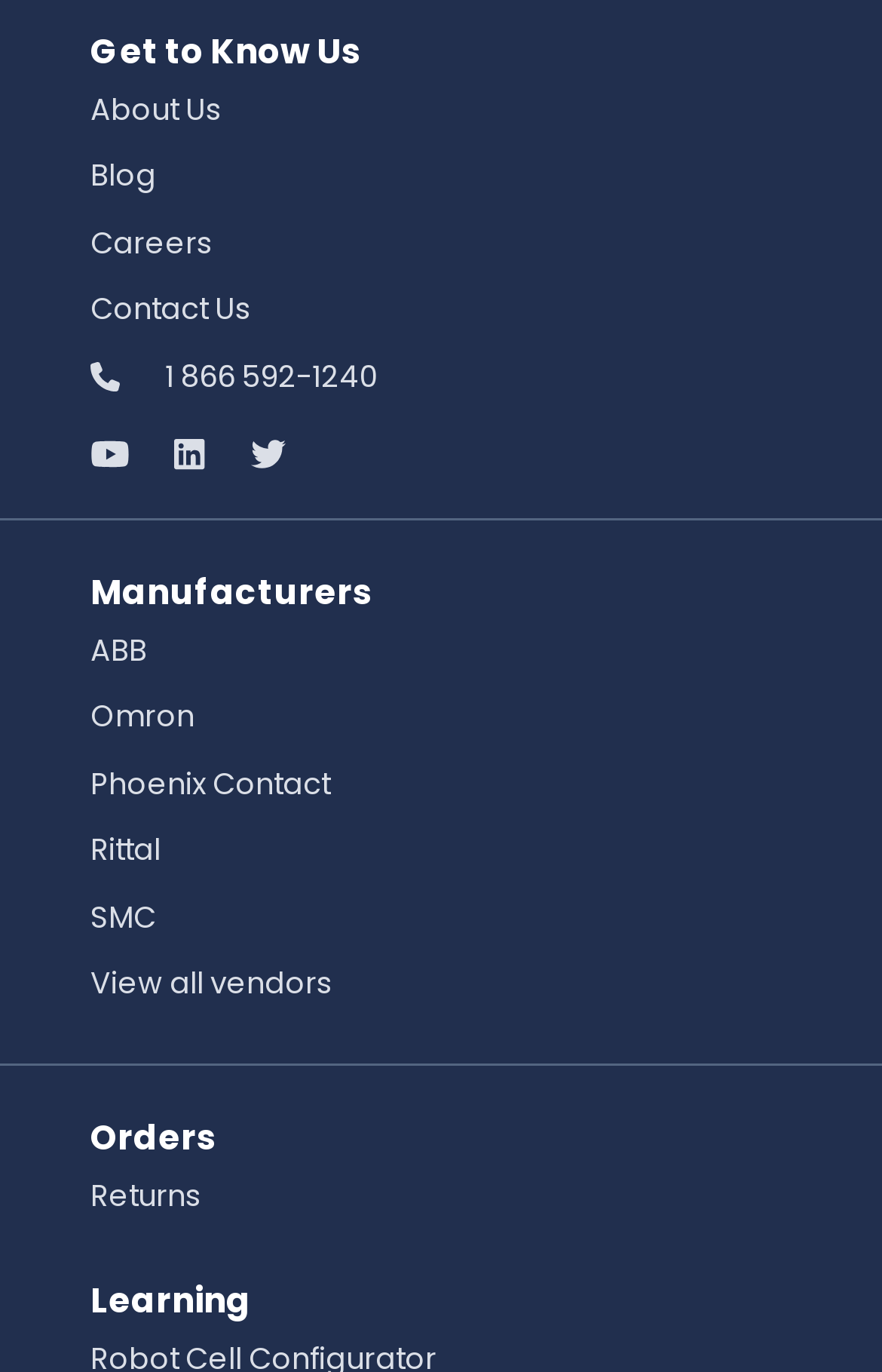Please find the bounding box coordinates in the format (top-left x, top-left y, bottom-right x, bottom-right y) for the given element description. Ensure the coordinates are floating point numbers between 0 and 1. Description: Phoenix Contact

[0.103, 0.555, 0.374, 0.587]